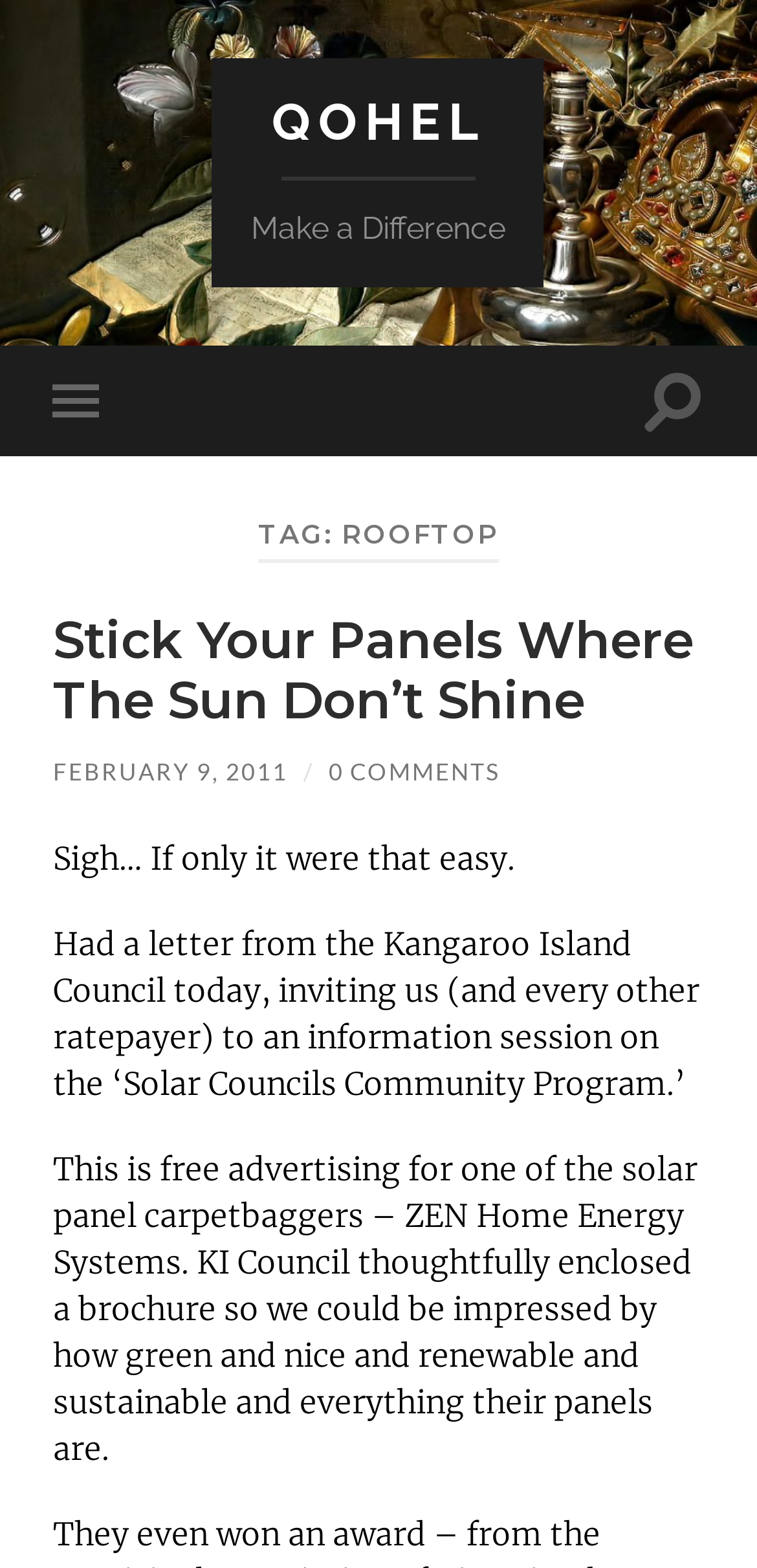Please determine the bounding box coordinates for the element with the description: "0 Comments".

[0.434, 0.483, 0.66, 0.501]